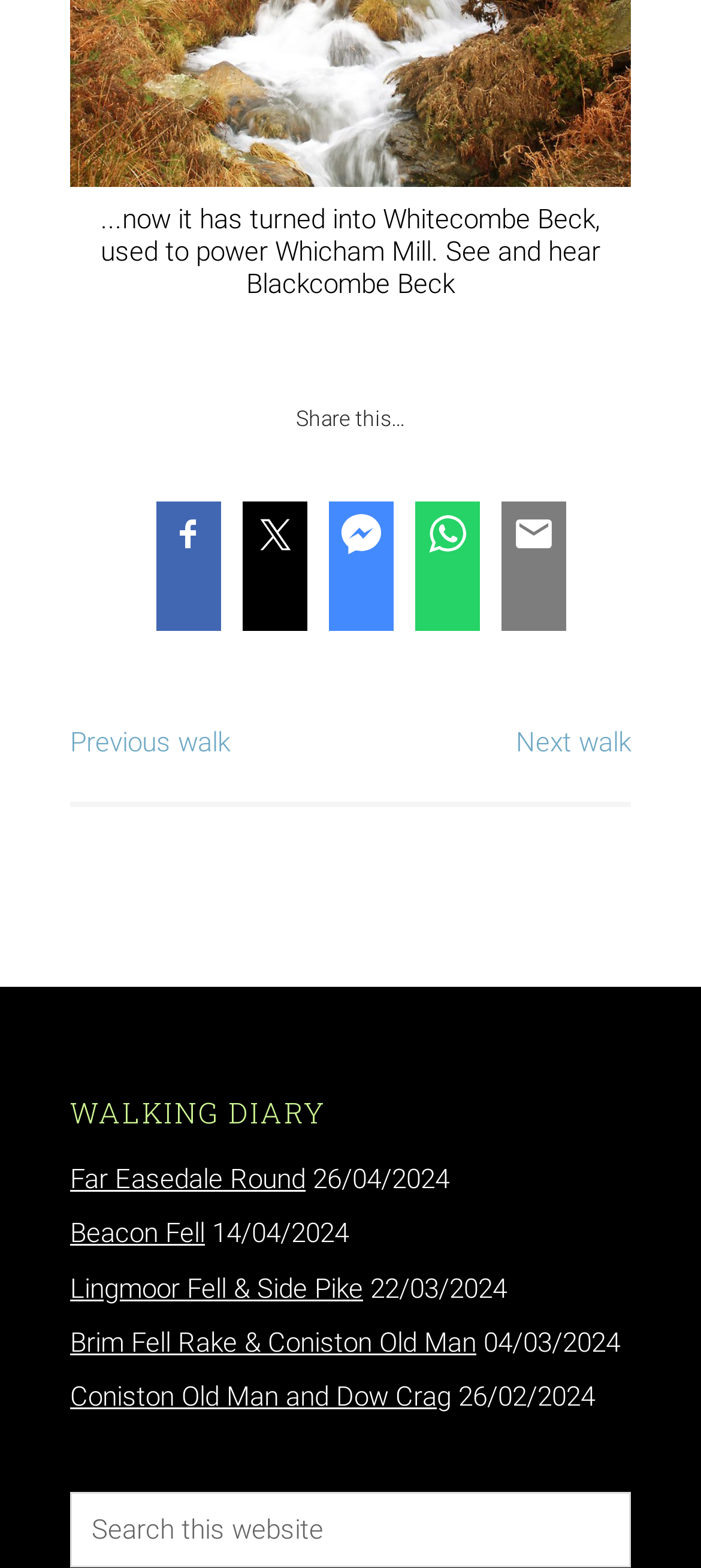Could you determine the bounding box coordinates of the clickable element to complete the instruction: "Search this website"? Provide the coordinates as four float numbers between 0 and 1, i.e., [left, top, right, bottom].

[0.1, 0.951, 0.9, 0.999]